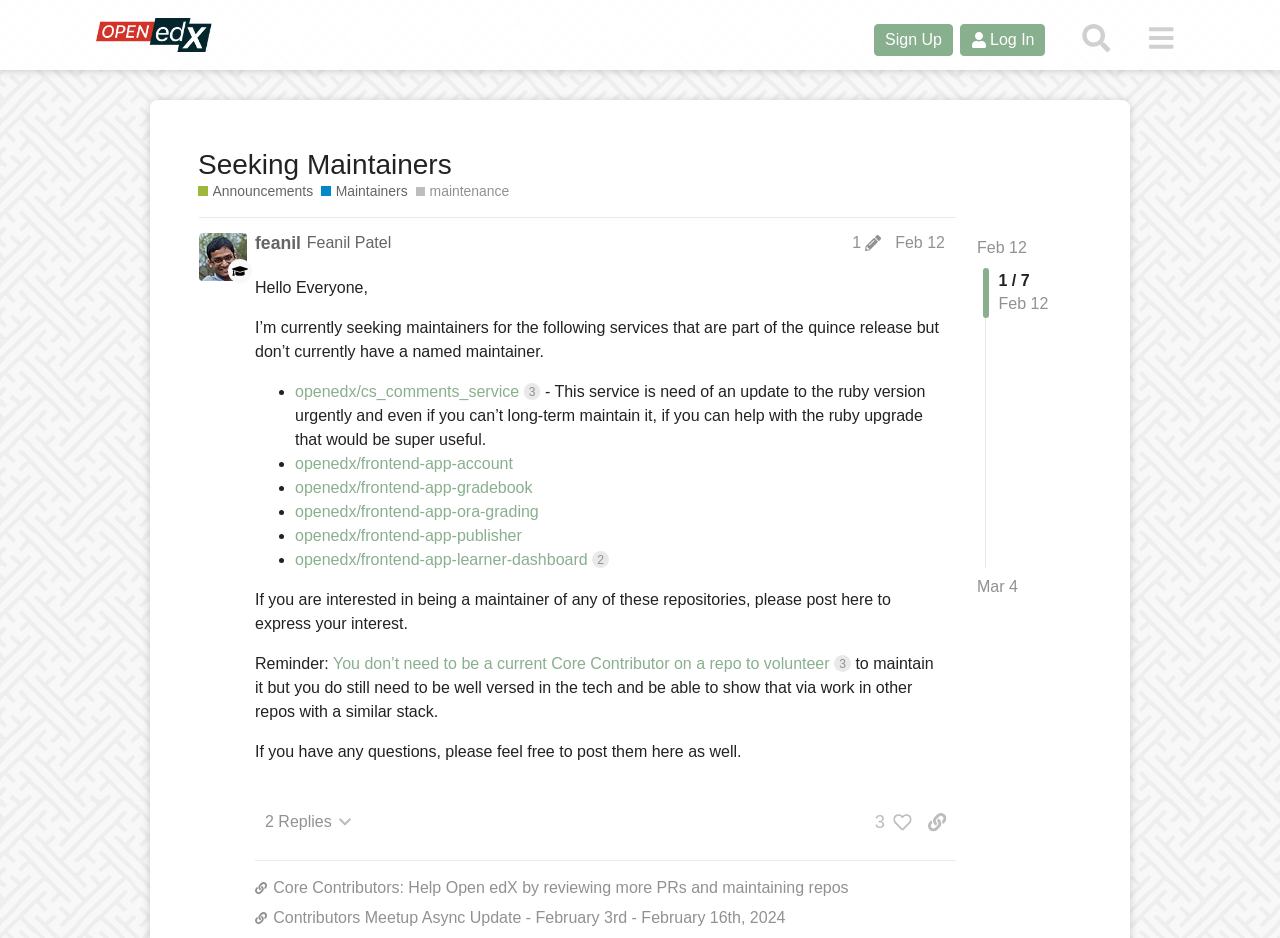Reply to the question with a single word or phrase:
What is the purpose of the post?

Seeking maintainers